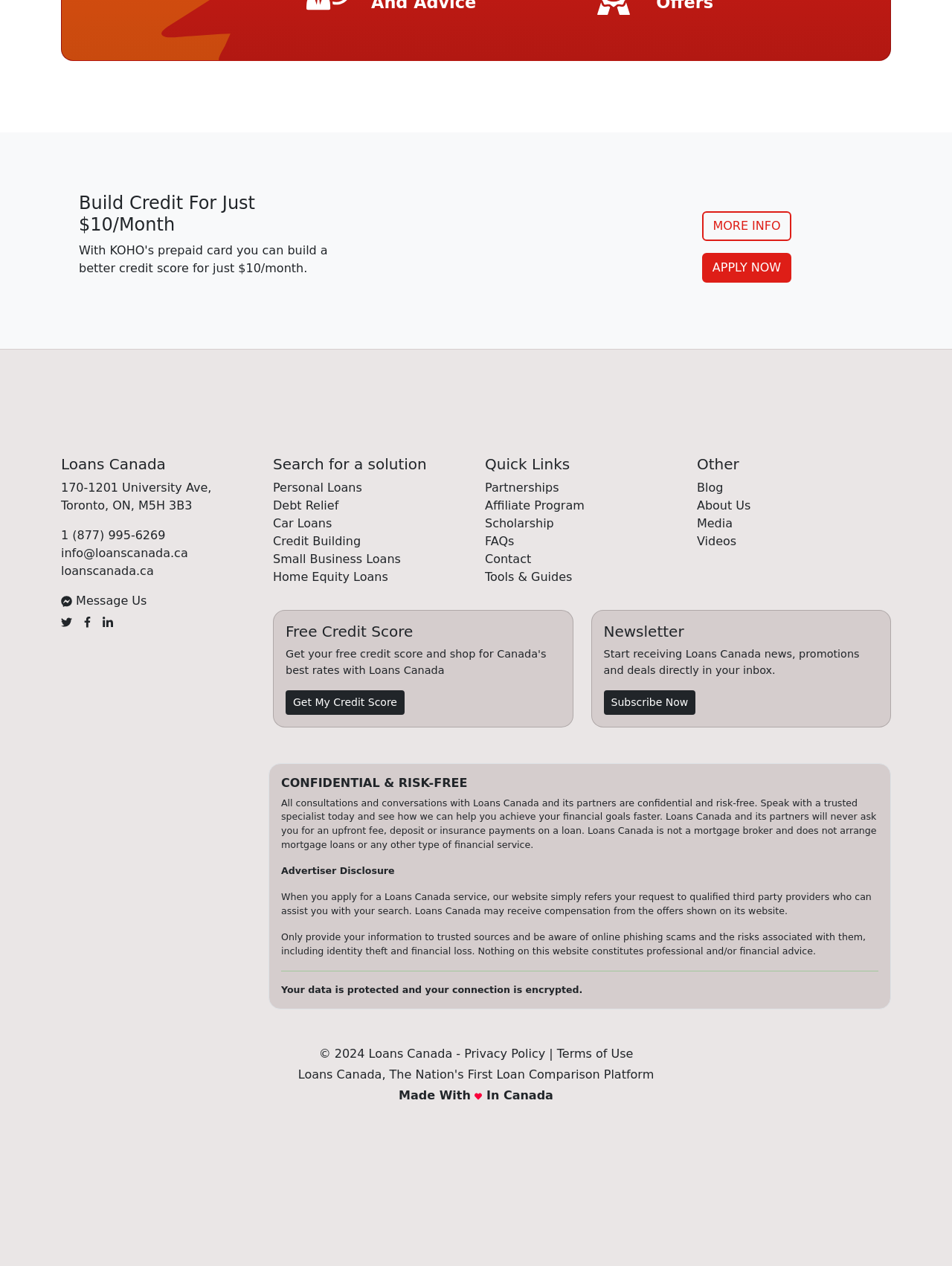What types of loans are offered?
Using the image as a reference, answer the question with a short word or phrase.

Personal Loans, Debt Relief, etc.